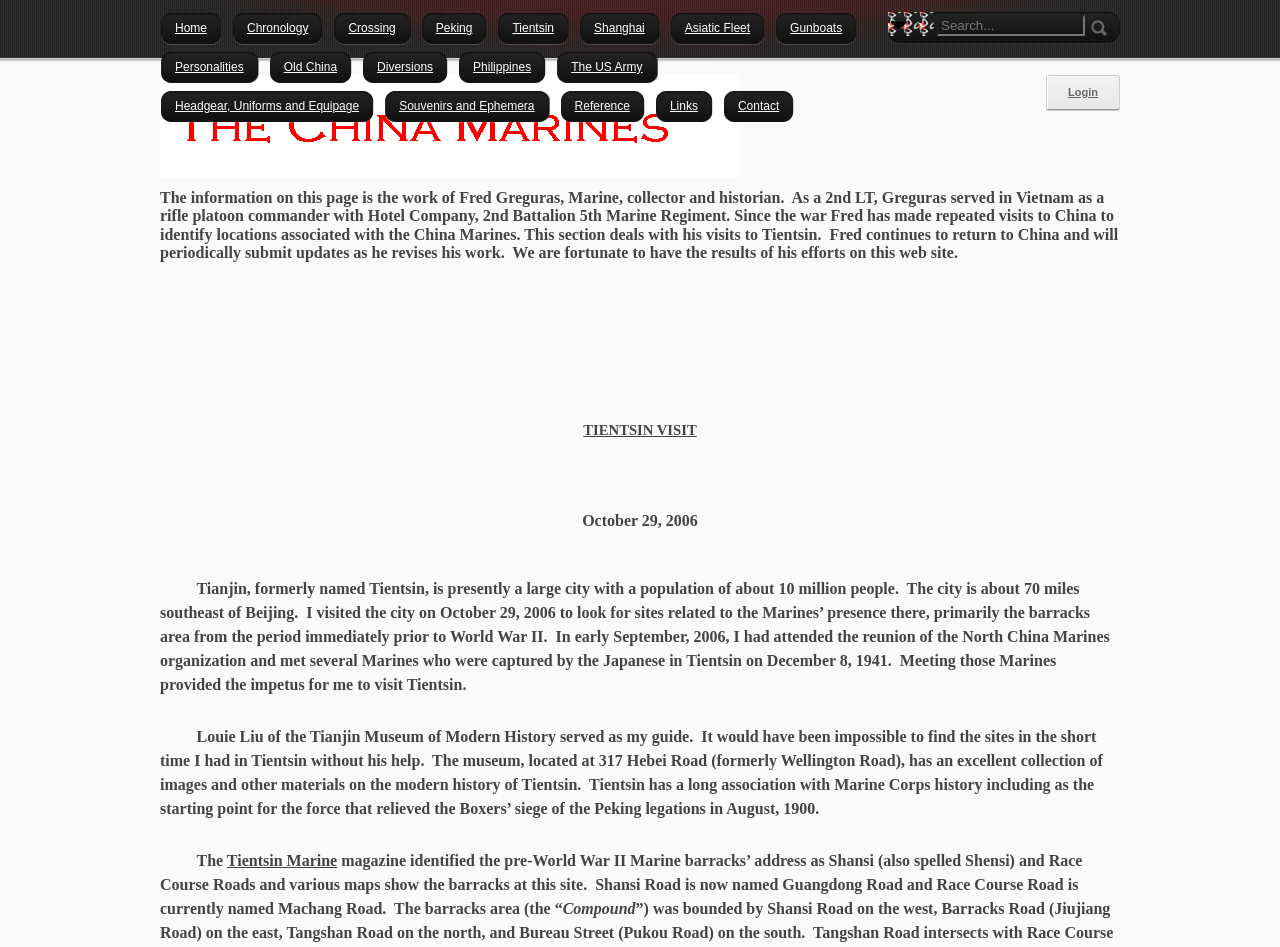What is the name of the organization that Fred Greguras attended a reunion for?
Based on the screenshot, provide a one-word or short-phrase response.

North China Marines